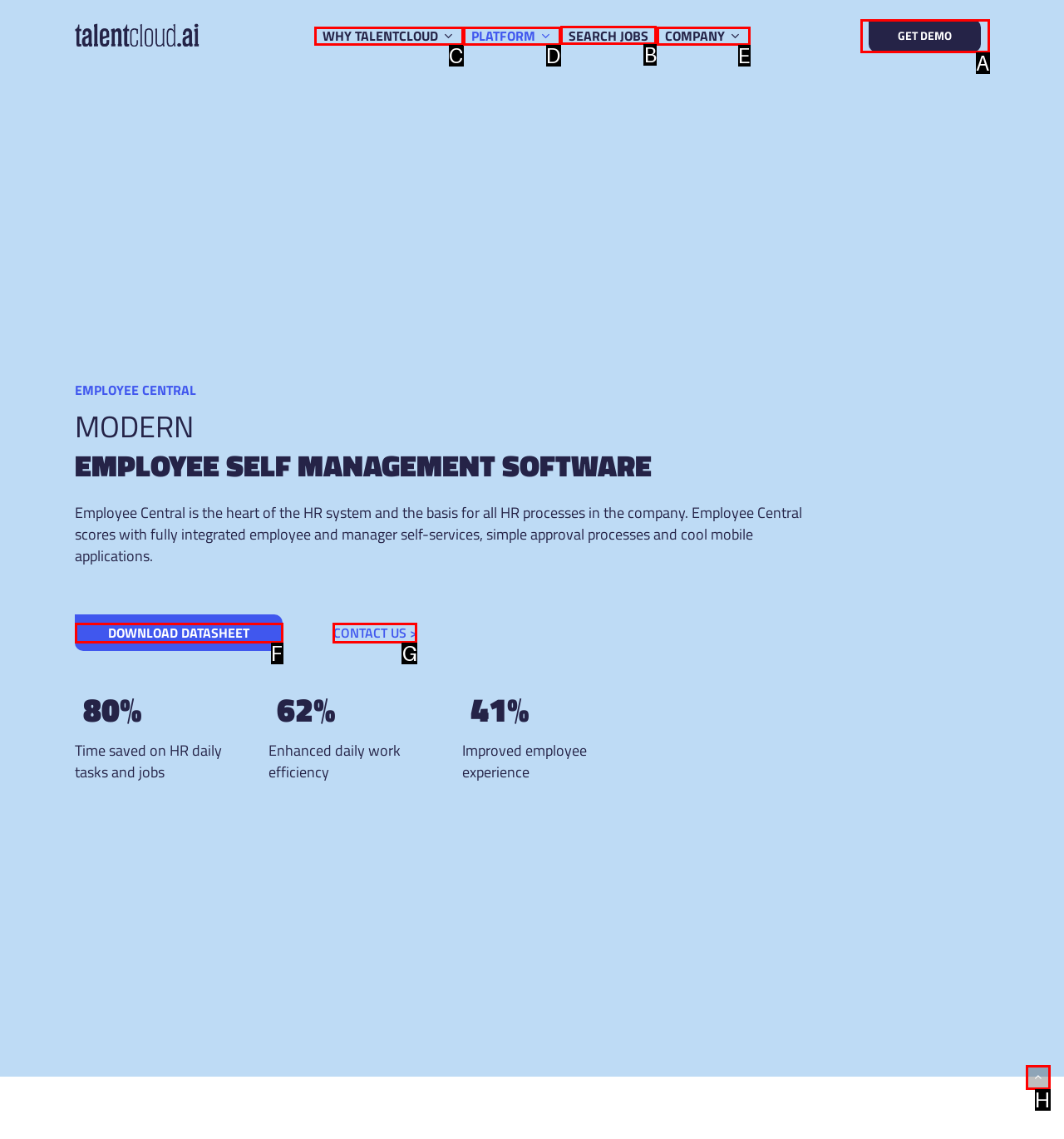Tell me which letter I should select to achieve the following goal: Click on the 'Admissions Requirements' link
Answer with the corresponding letter from the provided options directly.

None